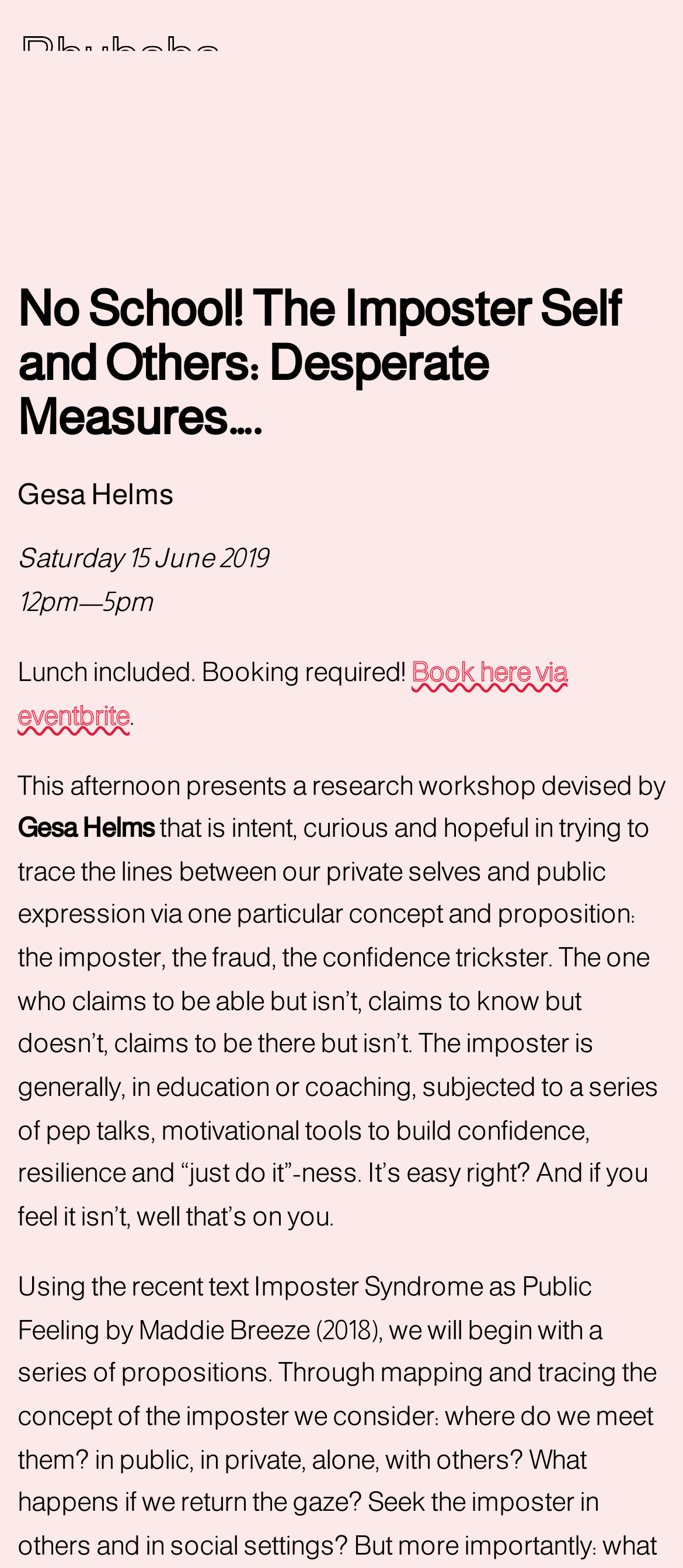What is the time of the event?
Please provide a comprehensive answer based on the details in the screenshot.

I found the time of the event by looking at the StaticText element with the text '12pm—5pm' which is located at the bounding box coordinates [0.026, 0.374, 0.223, 0.393].